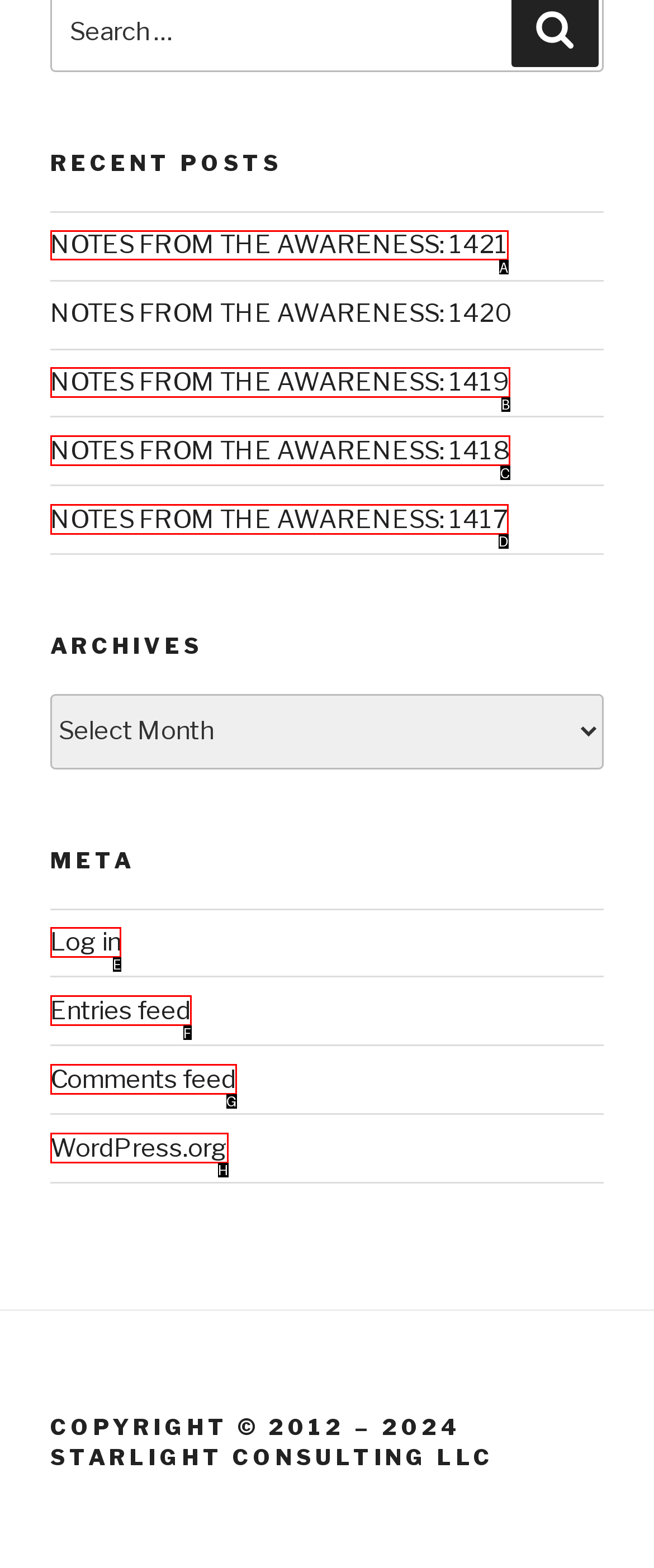Tell me which element should be clicked to achieve the following objective: view notes from the awareness 1421
Reply with the letter of the correct option from the displayed choices.

A